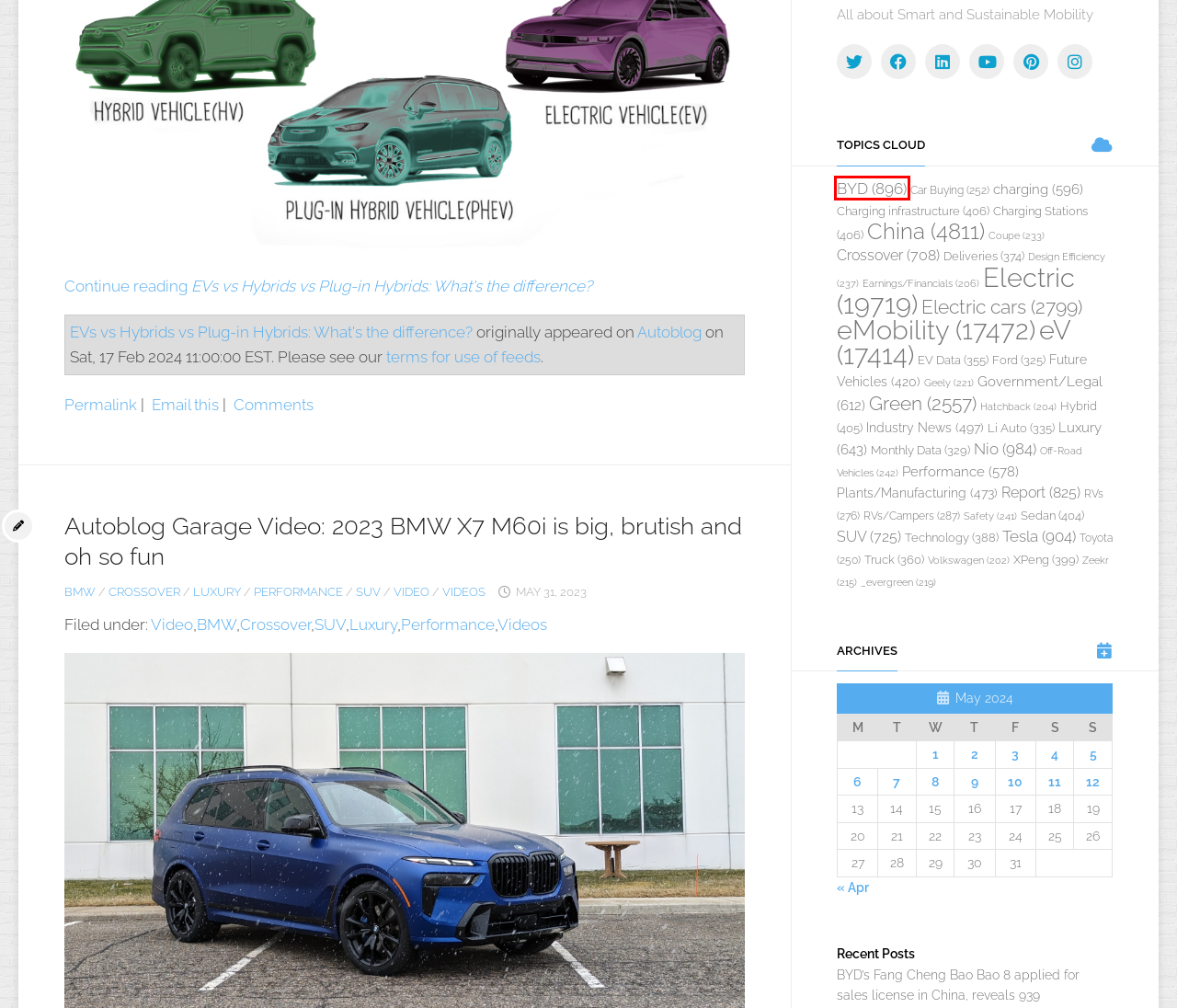Review the webpage screenshot provided, noting the red bounding box around a UI element. Choose the description that best matches the new webpage after clicking the element within the bounding box. The following are the options:
A. Future Vehicles – driive
B. April 2024 – driive
C. EV Data – driive
D. BYD – driive
E. Deliveries – driive
F. Industry News – driive
G. Truck – driive
H. Earnings/Financials – driive

D